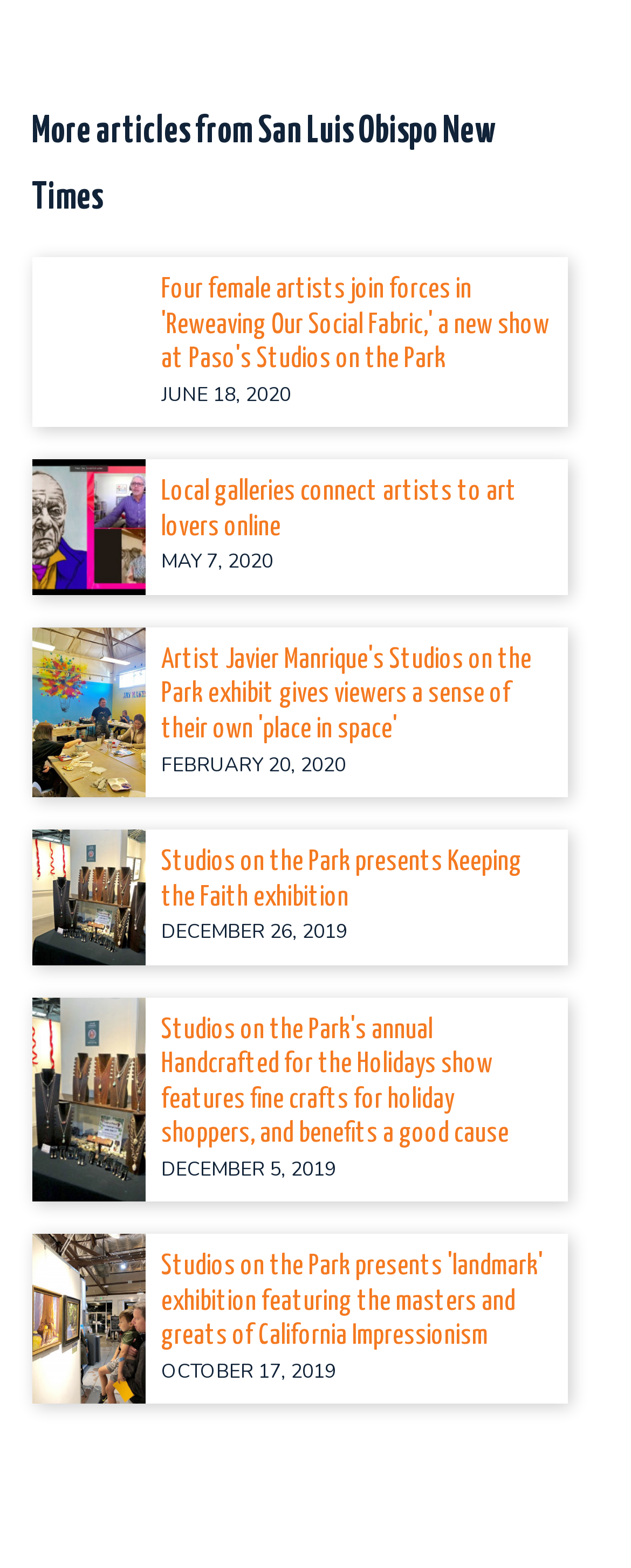What is the name of the gallery mentioned in multiple articles?
Give a comprehensive and detailed explanation for the question.

After reading the article titles, I noticed that 'Studios on the Park' is mentioned in multiple articles, indicating that it is a prominent gallery or art space featured on the webpage.